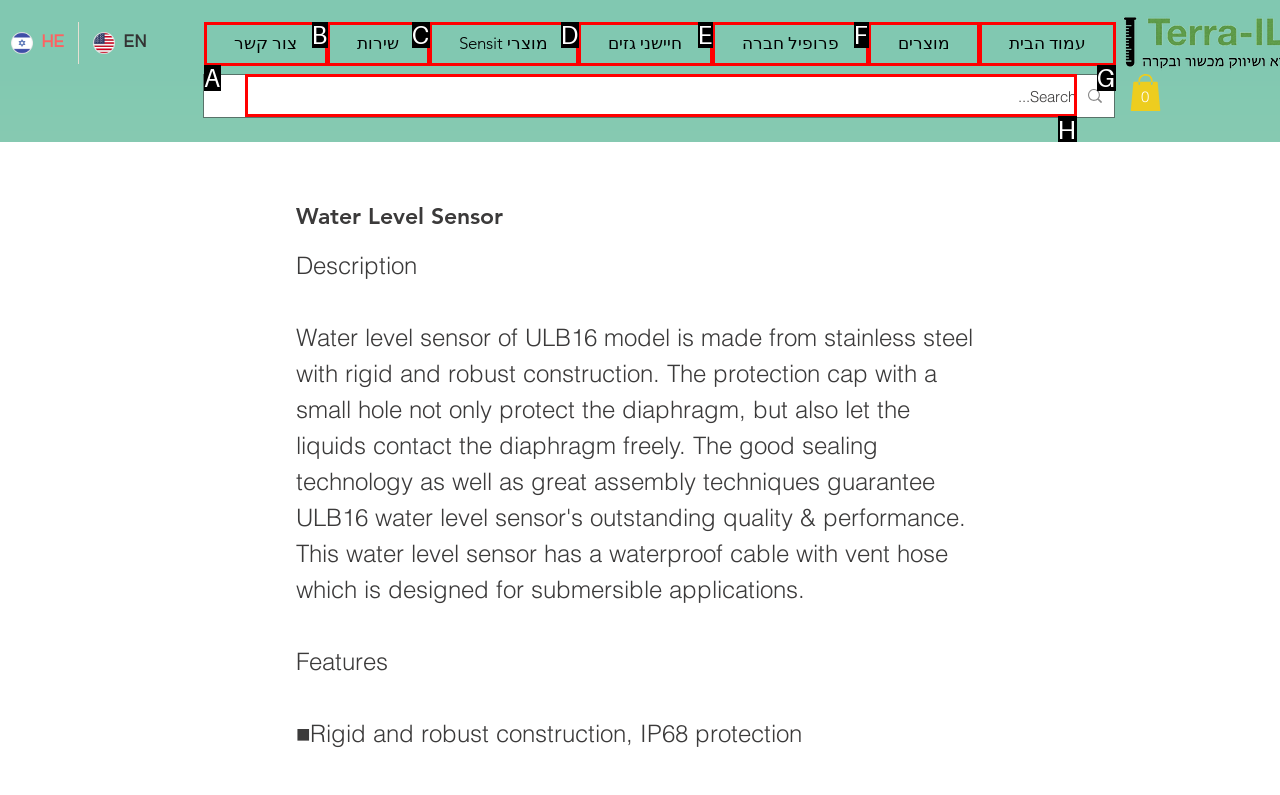To complete the task: Search for products, select the appropriate UI element to click. Respond with the letter of the correct option from the given choices.

H